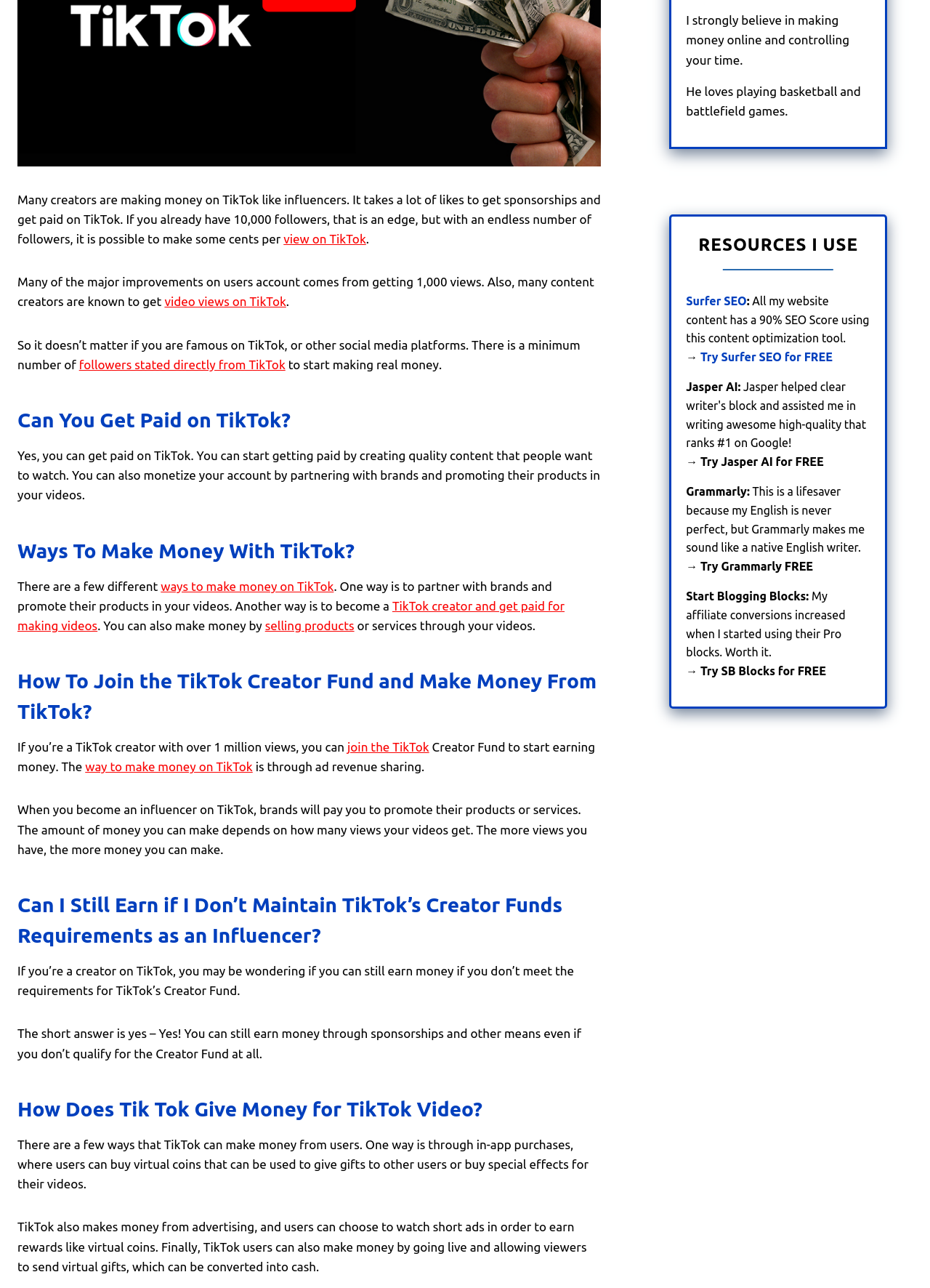From the given element description: "followers stated directly from TikTok", find the bounding box for the UI element. Provide the coordinates as four float numbers between 0 and 1, in the order [left, top, right, bottom].

[0.085, 0.278, 0.307, 0.288]